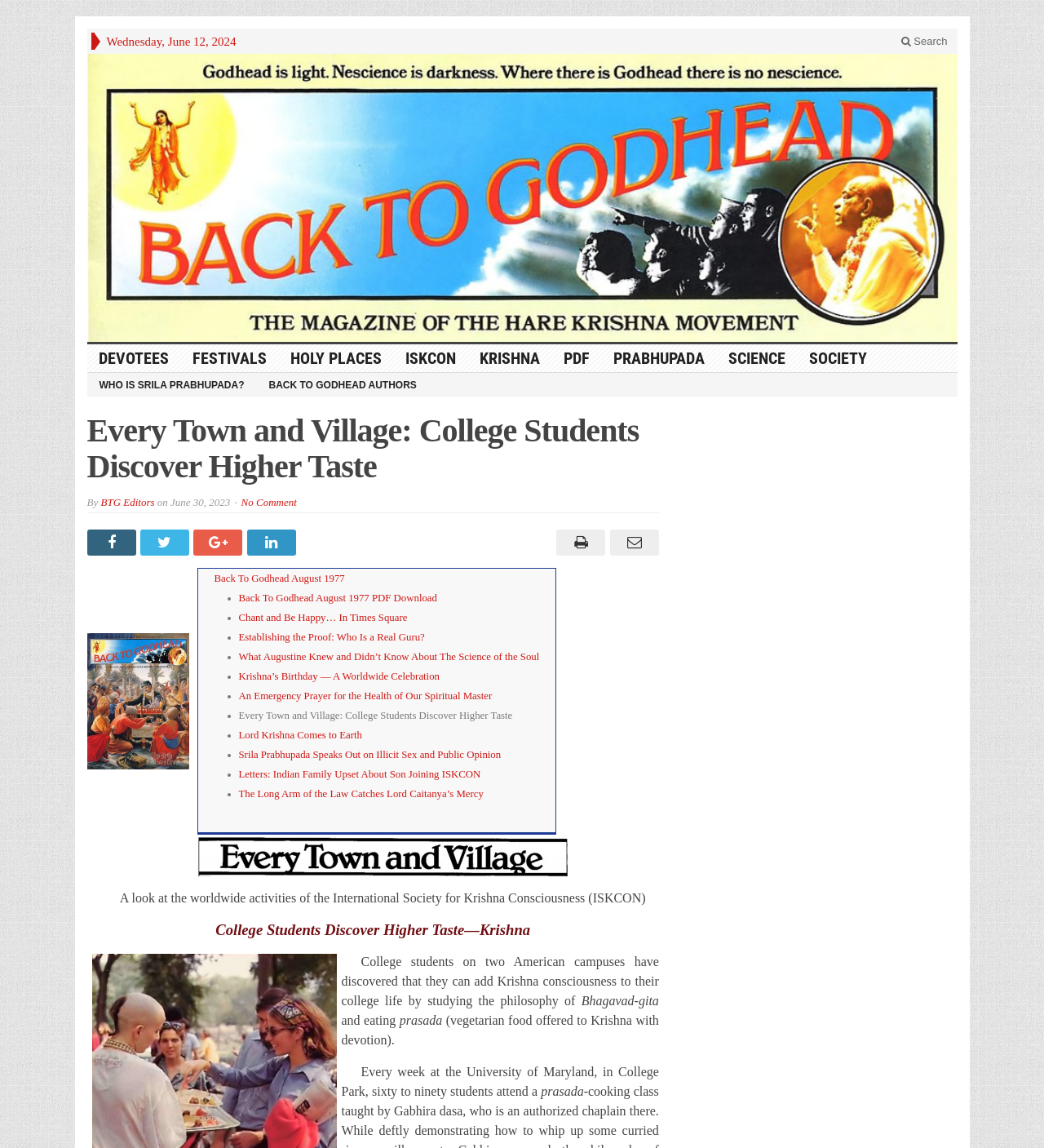Give a one-word or short phrase answer to the question: 
What is the name of the magazine or publication?

Back to Godhead